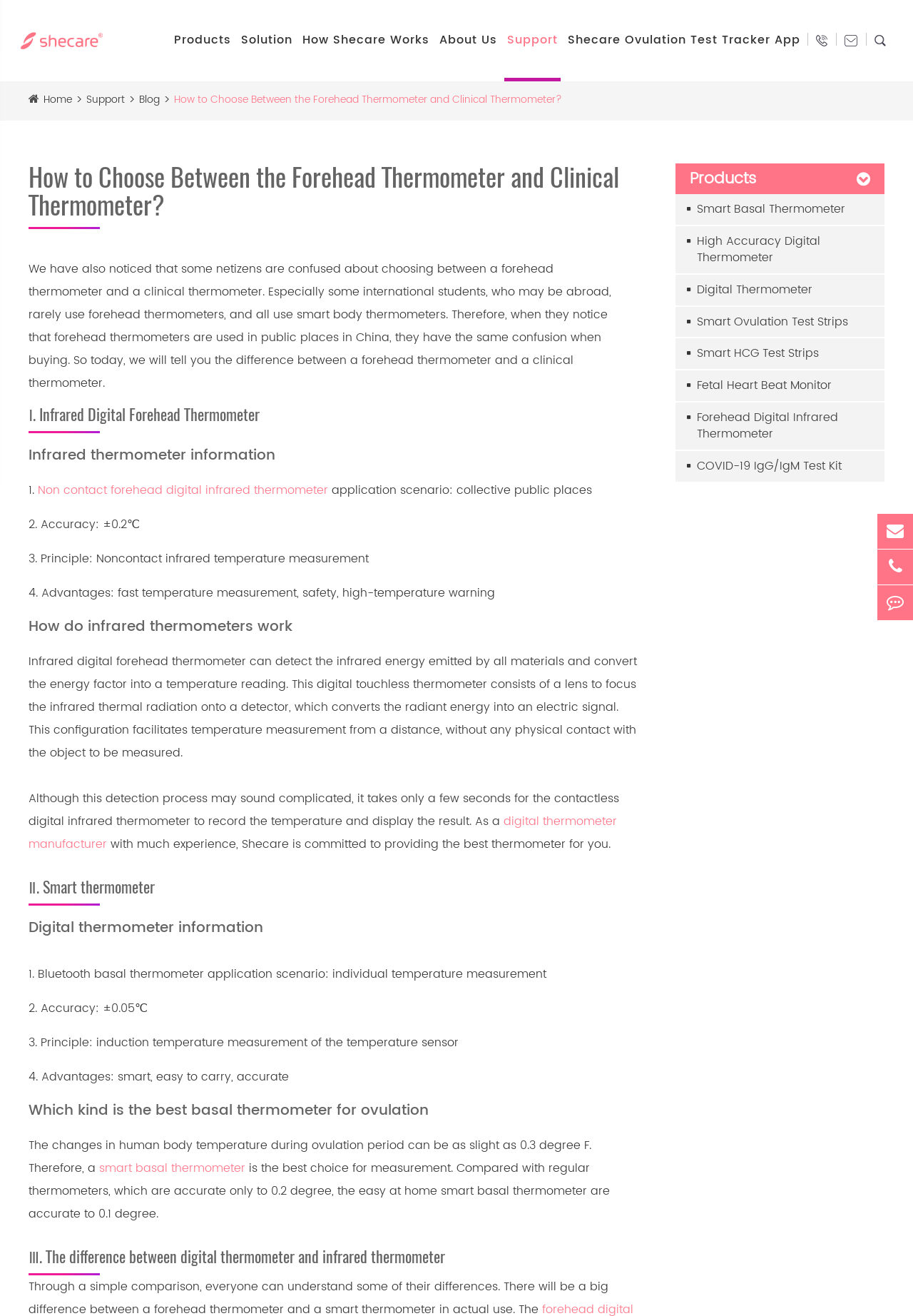Please give the bounding box coordinates of the area that should be clicked to fulfill the following instruction: "Contact Us". The coordinates should be in the format of four float numbers from 0 to 1, i.e., [left, top, right, bottom].

[0.916, 0.024, 0.949, 0.038]